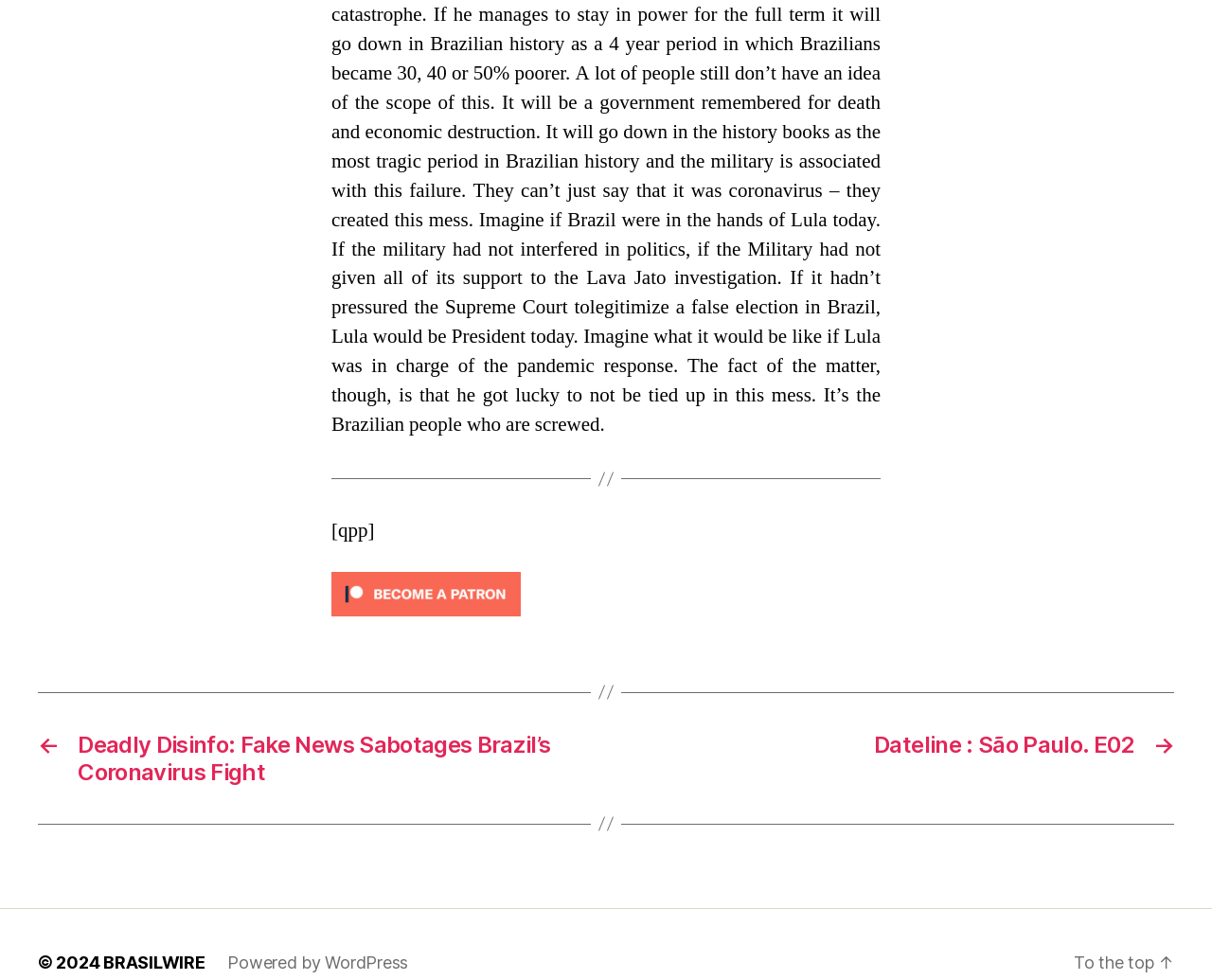Find the bounding box coordinates for the HTML element described in this sentence: "Powered by WordPress". Provide the coordinates as four float numbers between 0 and 1, in the format [left, top, right, bottom].

[0.188, 0.972, 0.337, 0.992]